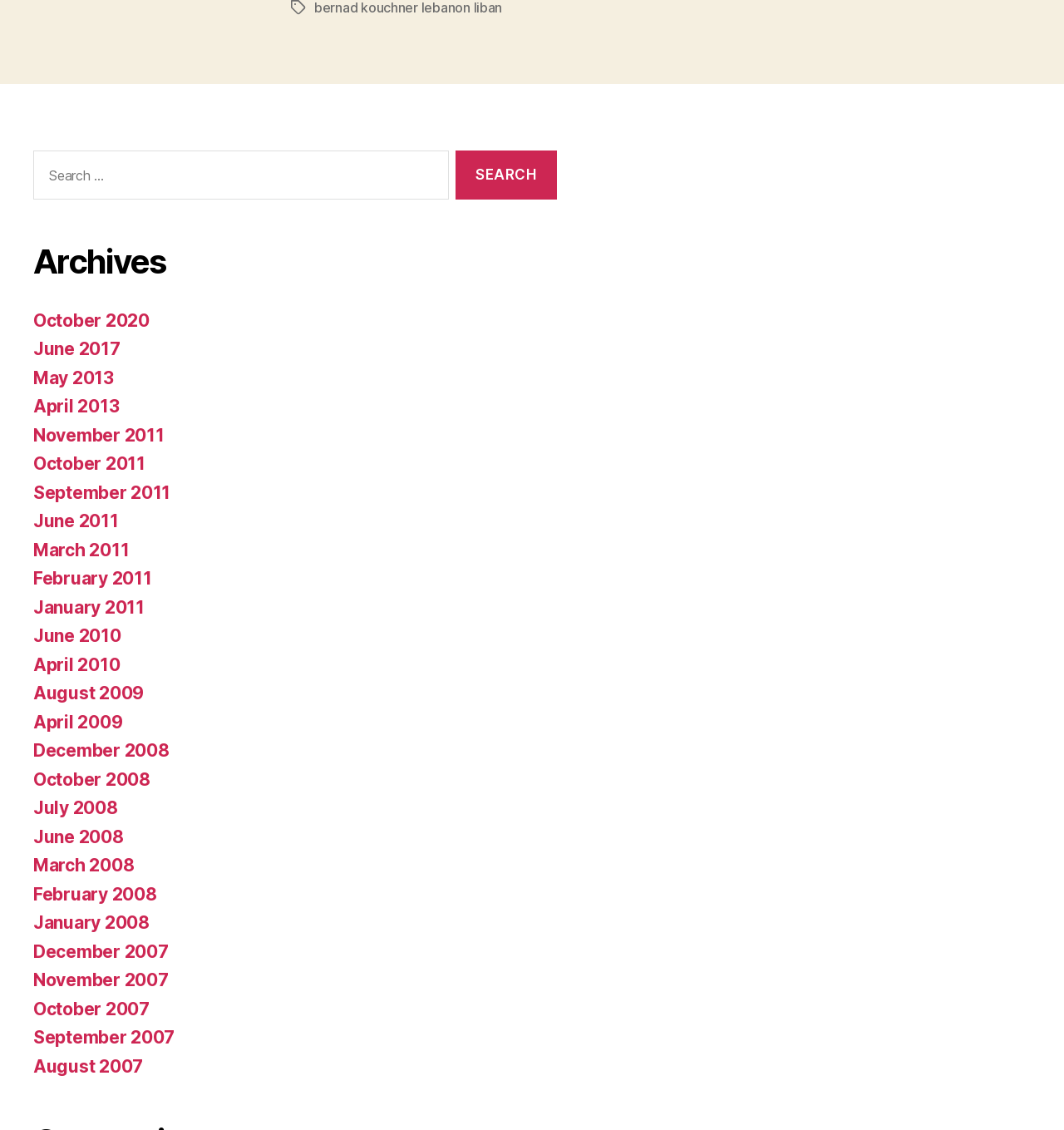Kindly determine the bounding box coordinates of the area that needs to be clicked to fulfill this instruction: "Go to the Archives page".

[0.031, 0.213, 0.523, 0.25]